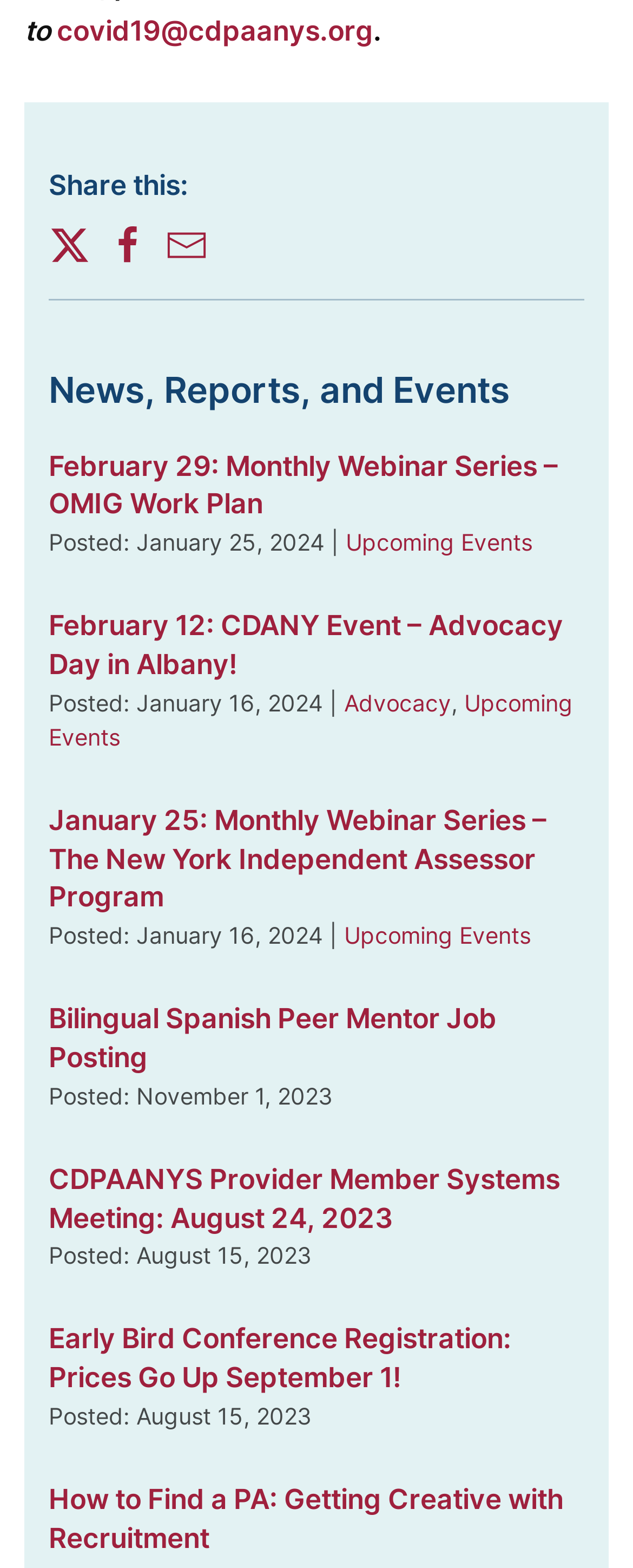How many upcoming events are listed on the webpage?
Refer to the screenshot and answer in one word or phrase.

3